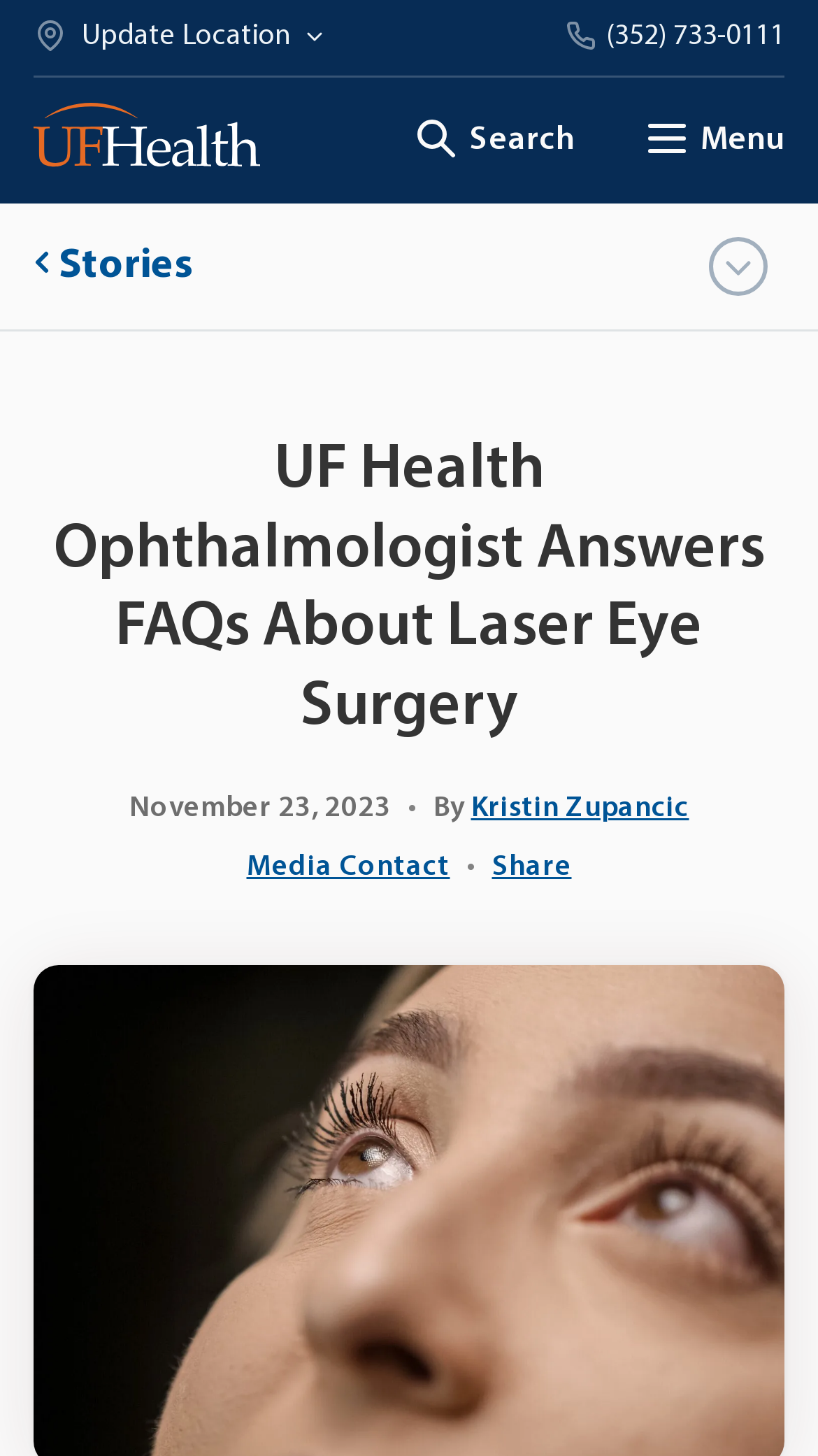Could you locate the bounding box coordinates for the section that should be clicked to accomplish this task: "Explore the research on the evolutionary lineage of 'Old Tom' and the Eden killer whales".

None